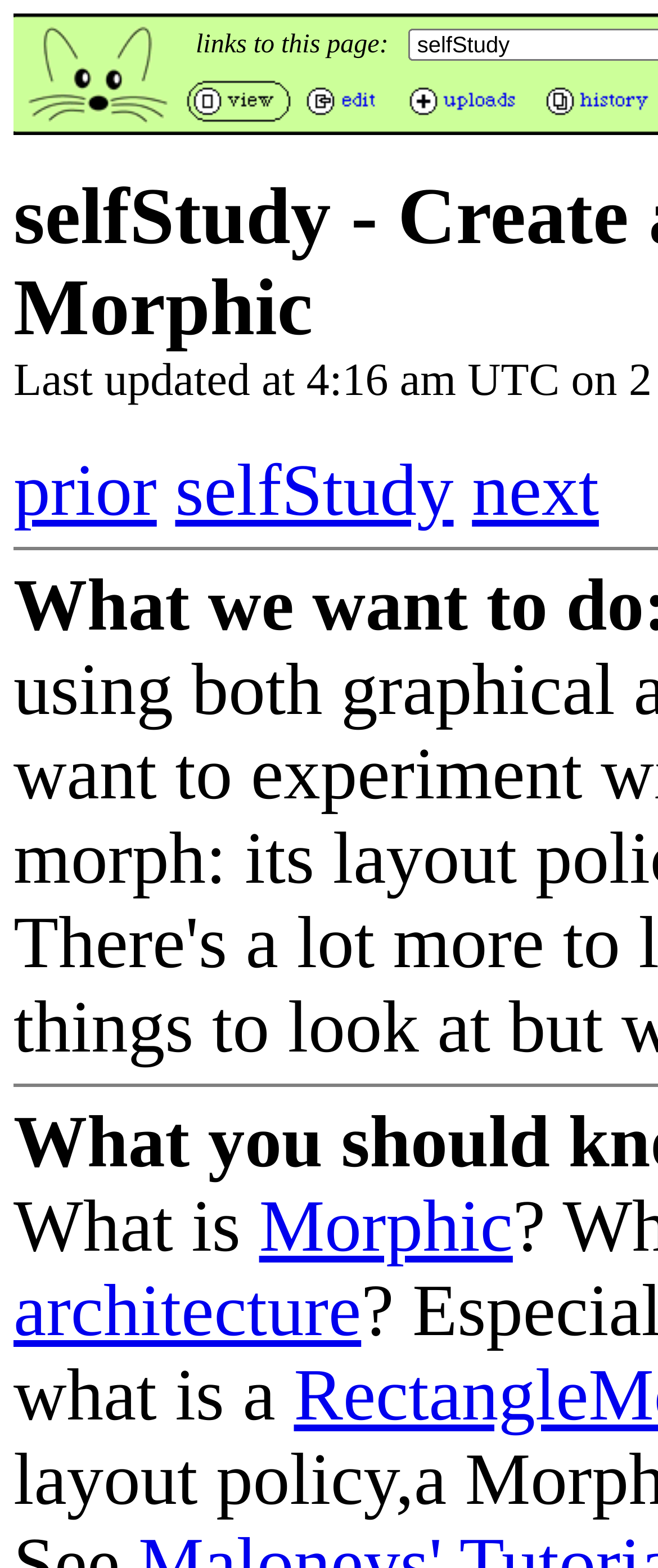Bounding box coordinates are specified in the format (top-left x, top-left y, bottom-right x, bottom-right y). All values are floating point numbers bounded between 0 and 1. Please provide the bounding box coordinate of the region this sentence describes: title="Uploads to this Page"

[0.605, 0.066, 0.813, 0.084]